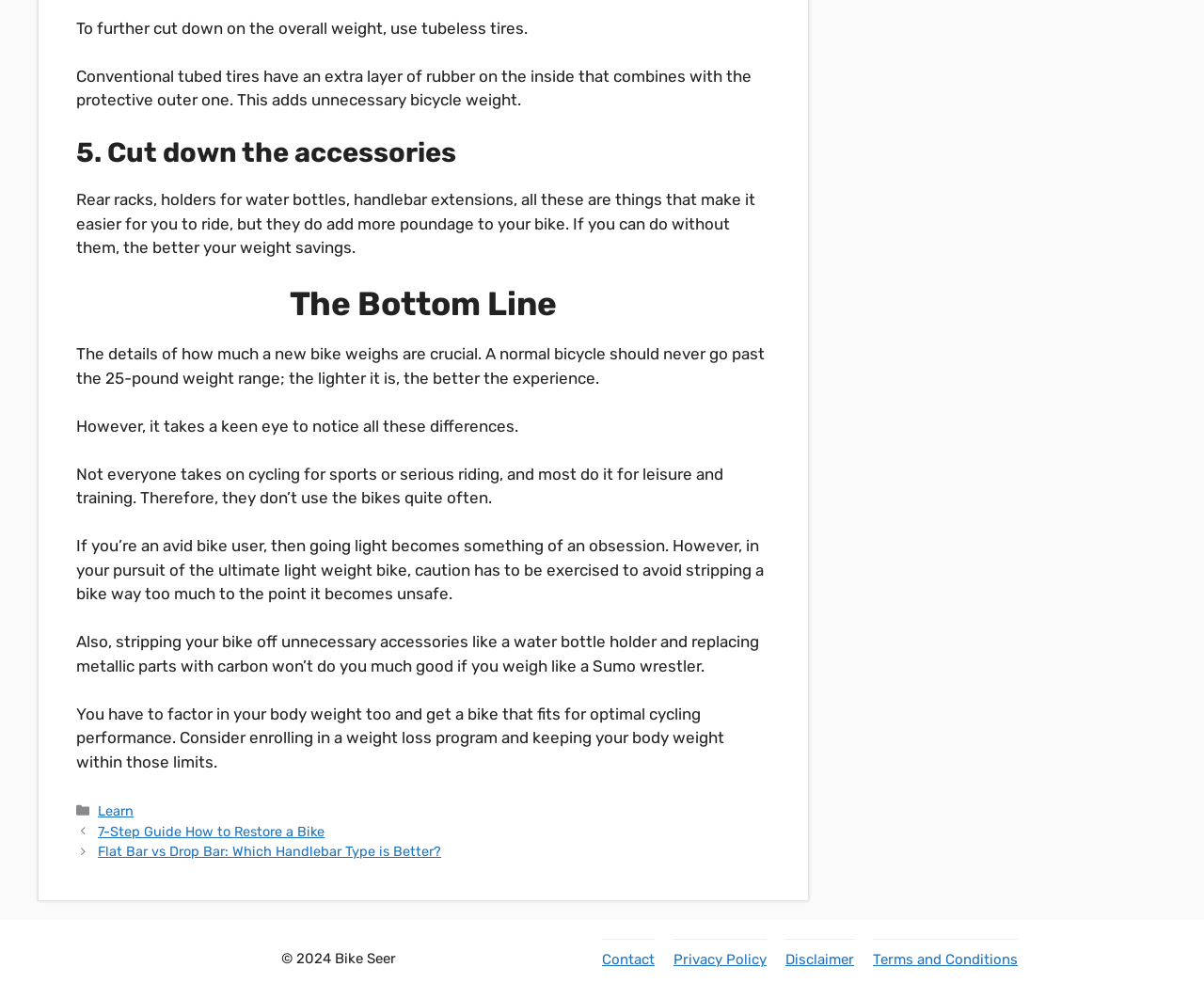Please give a succinct answer using a single word or phrase:
What is the recommended maximum weight for a bicycle?

25 pounds